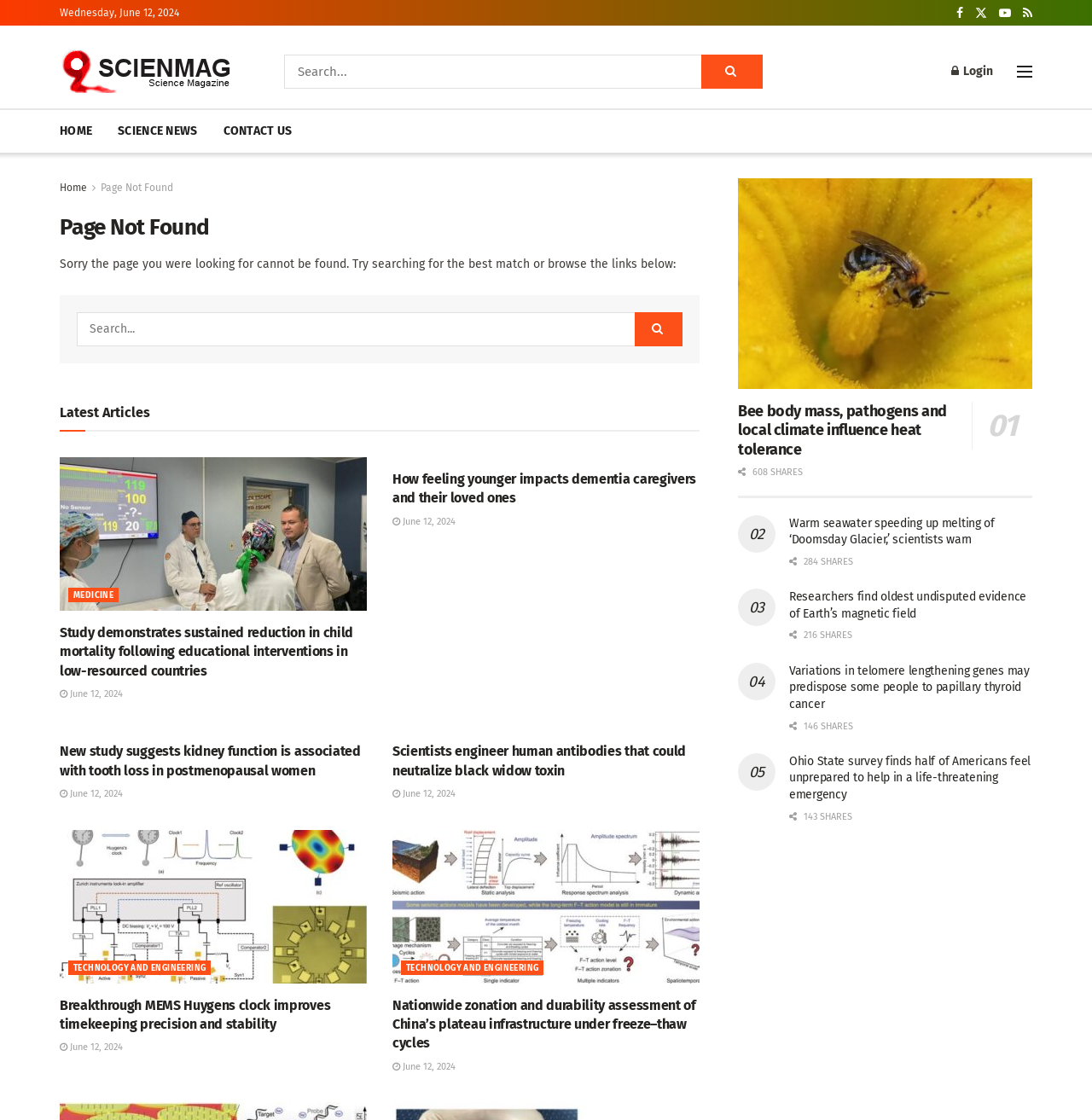Please find the bounding box for the UI element described by: "June 12, 2024".

[0.359, 0.46, 0.417, 0.47]